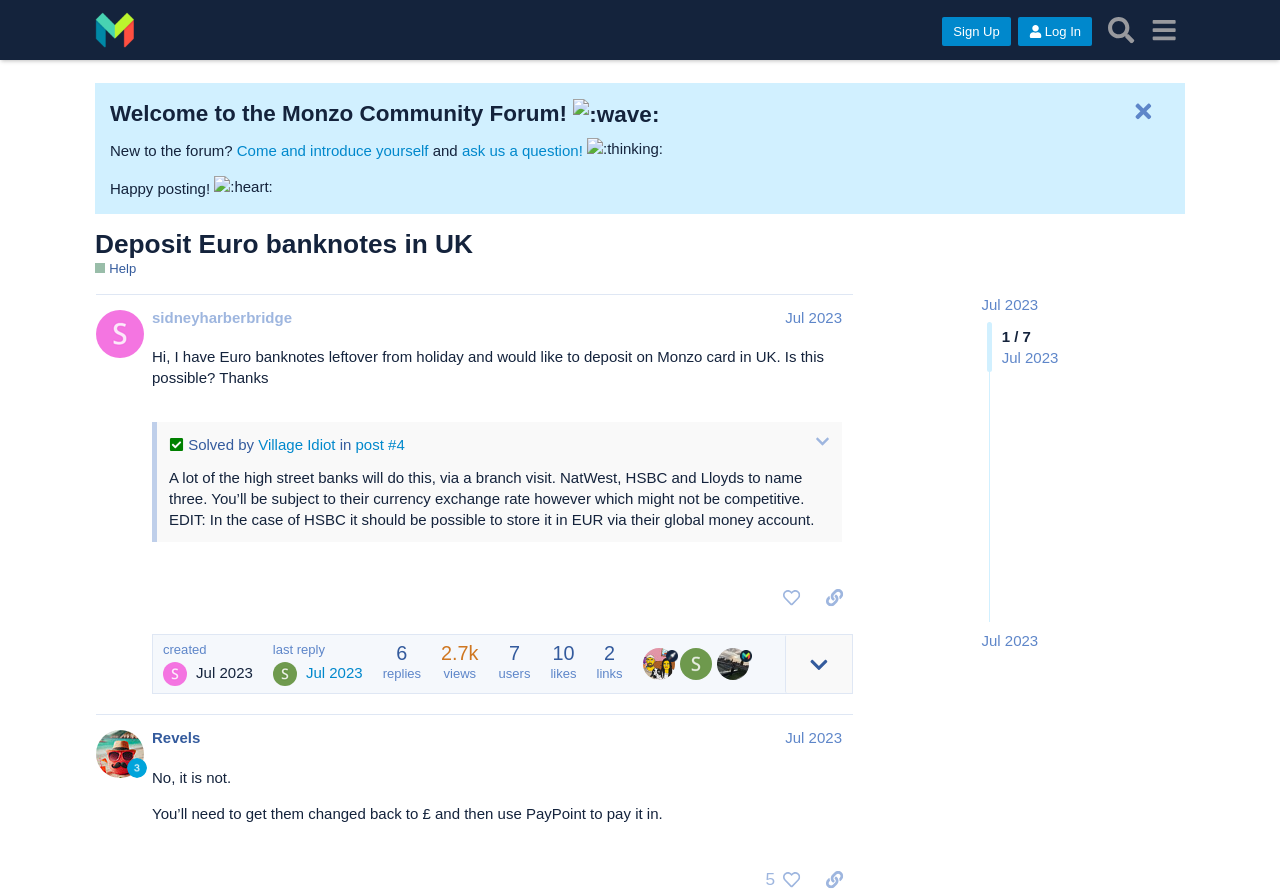What is the date of the last reply?
From the image, provide a succinct answer in one word or a short phrase.

12 Jul 2023 15:13